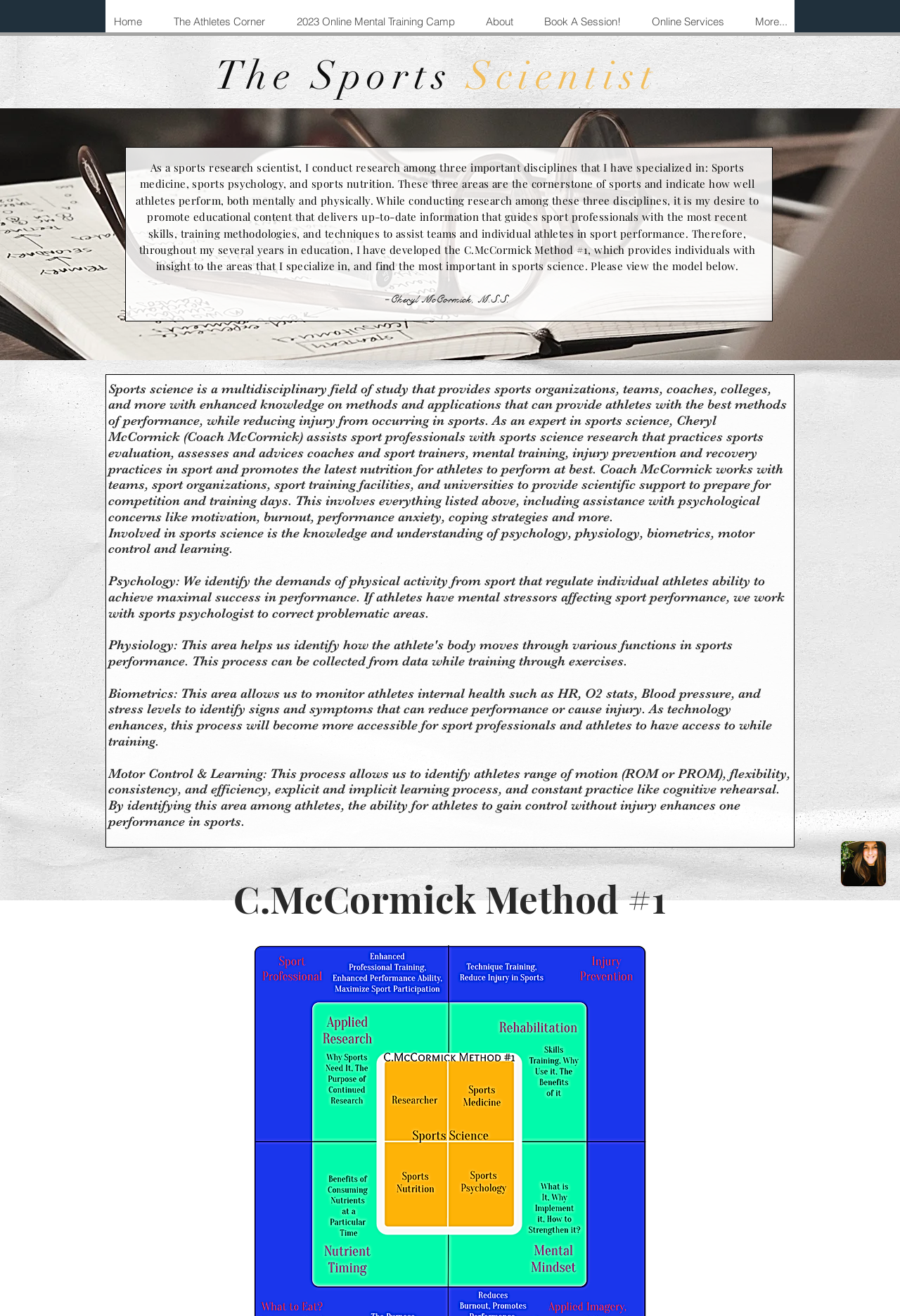What is the name of the sports research scientist?
Identify the answer in the screenshot and reply with a single word or phrase.

Cheryl McCormick